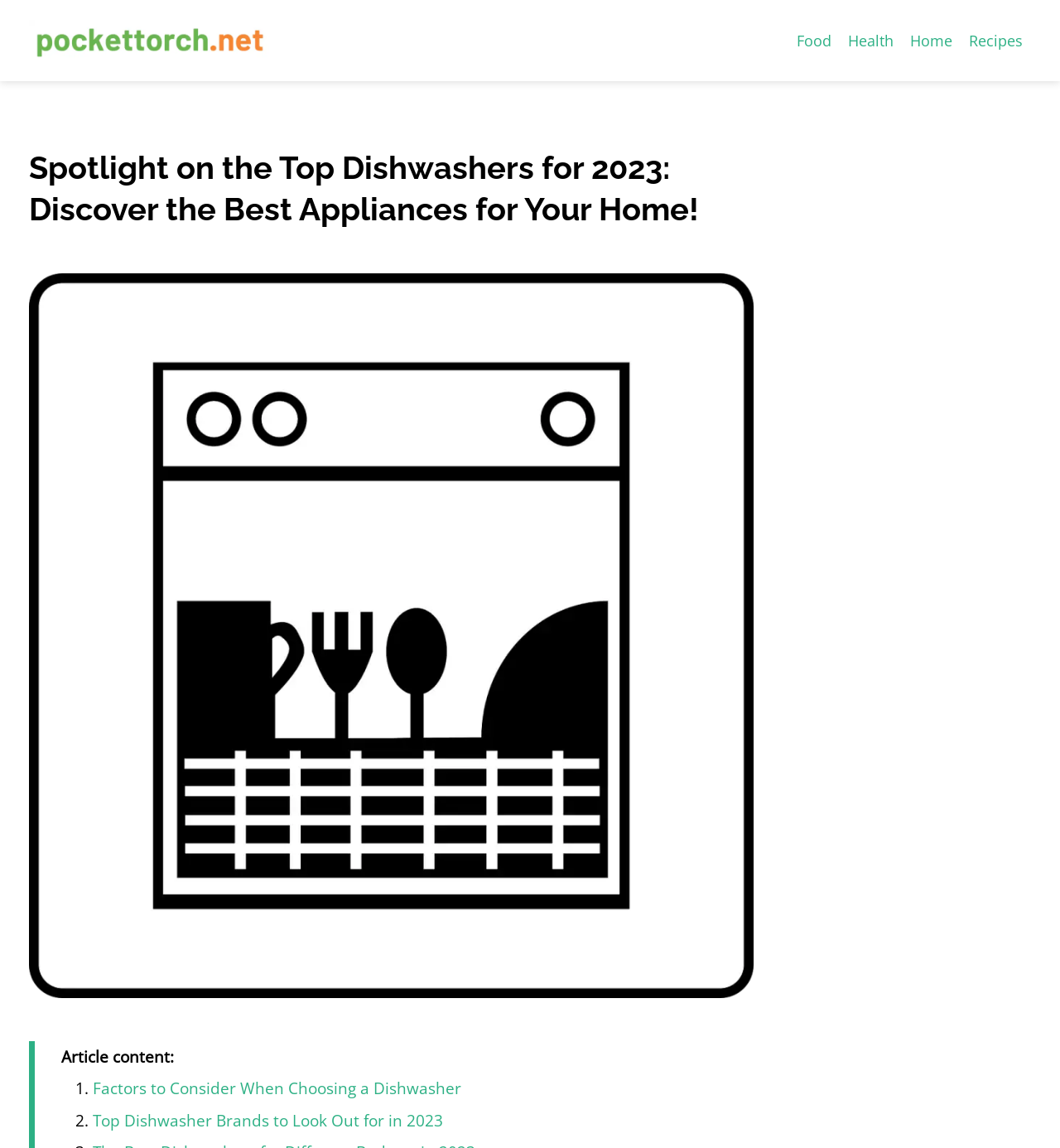Please identify the bounding box coordinates of the element I need to click to follow this instruction: "View the 'Best Dishwasher 2023' image".

[0.027, 0.238, 0.711, 0.869]